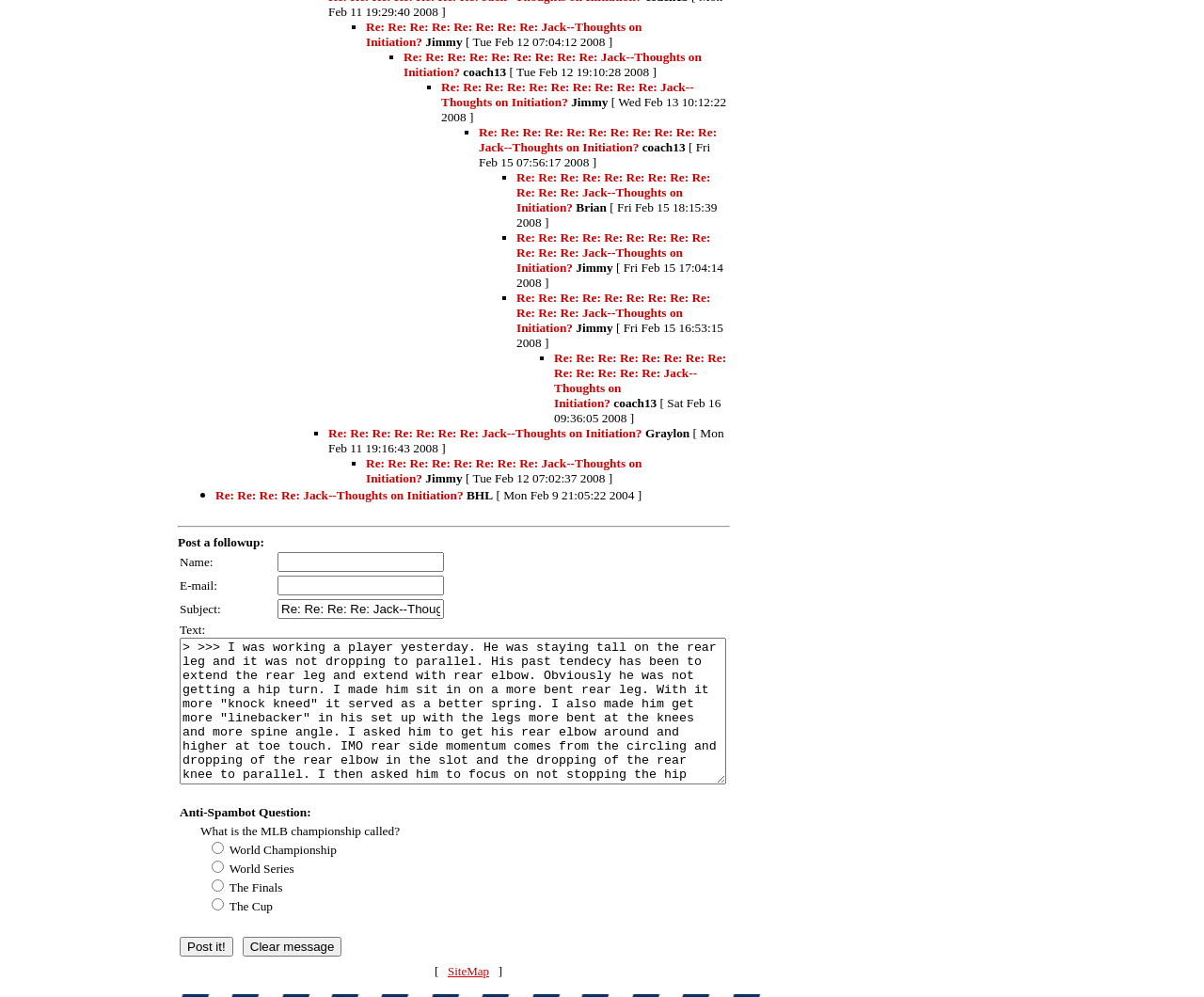Please indicate the bounding box coordinates of the element's region to be clicked to achieve the instruction: "Enter text in the 'Name:' field". Provide the coordinates as four float numbers between 0 and 1, i.e., [left, top, right, bottom].

[0.23, 0.554, 0.369, 0.574]